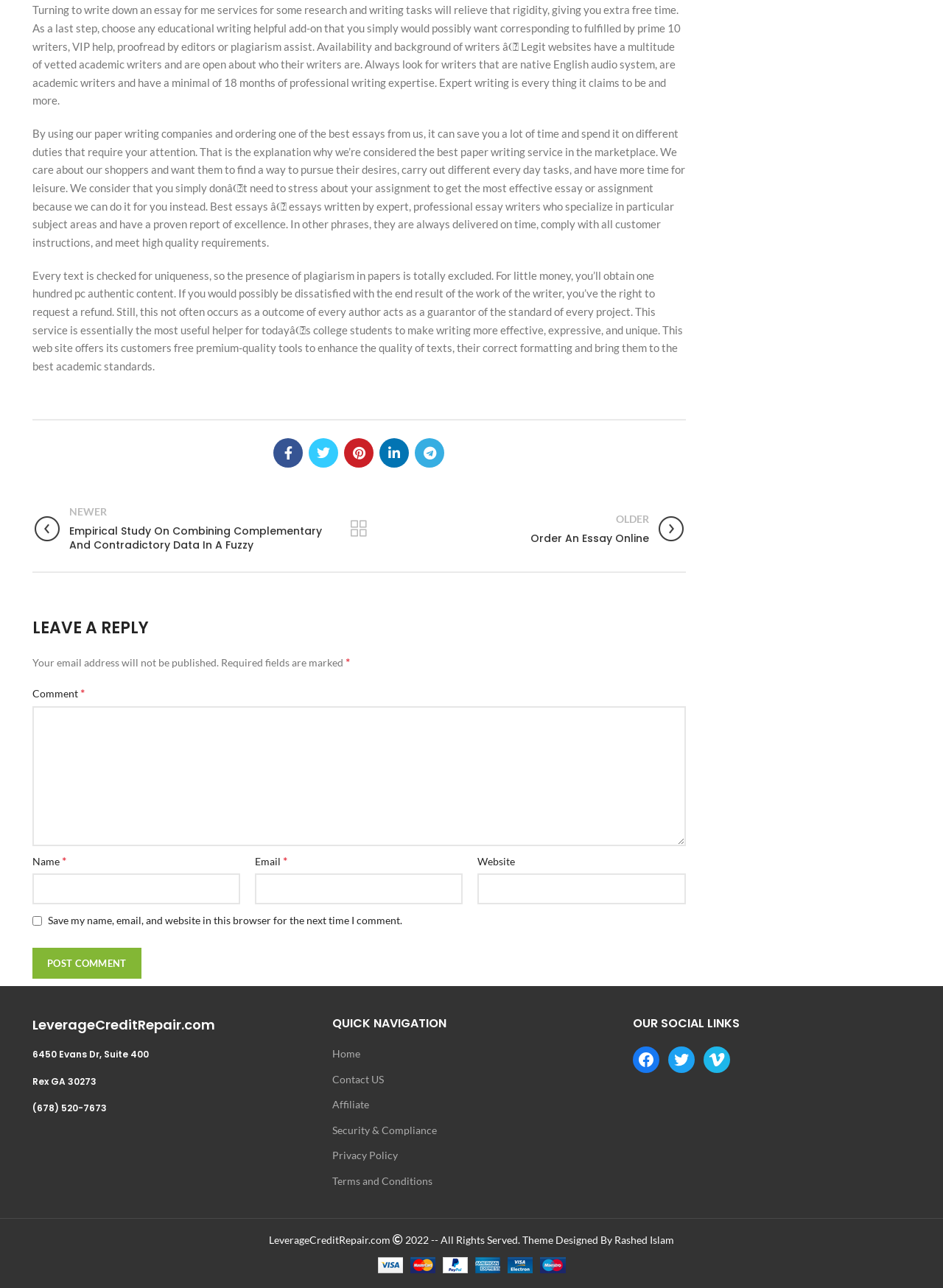Find the bounding box coordinates of the clickable area required to complete the following action: "Enter your name".

[0.034, 0.678, 0.255, 0.702]